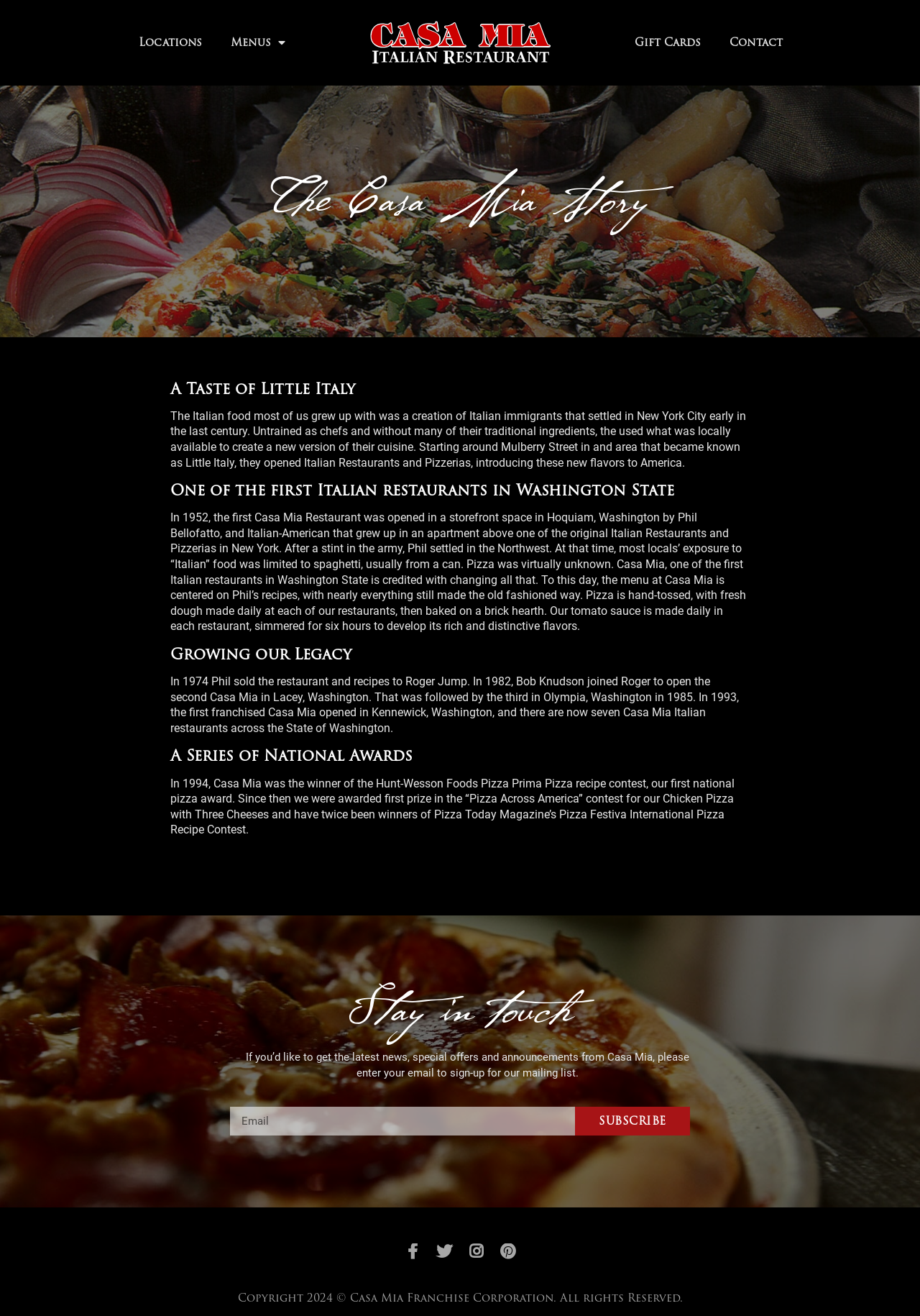Predict the bounding box coordinates of the area that should be clicked to accomplish the following instruction: "Visit Casa Mia Italian Restaurants on Facebook". The bounding box coordinates should consist of four float numbers between 0 and 1, i.e., [left, top, right, bottom].

[0.44, 0.945, 0.457, 0.957]